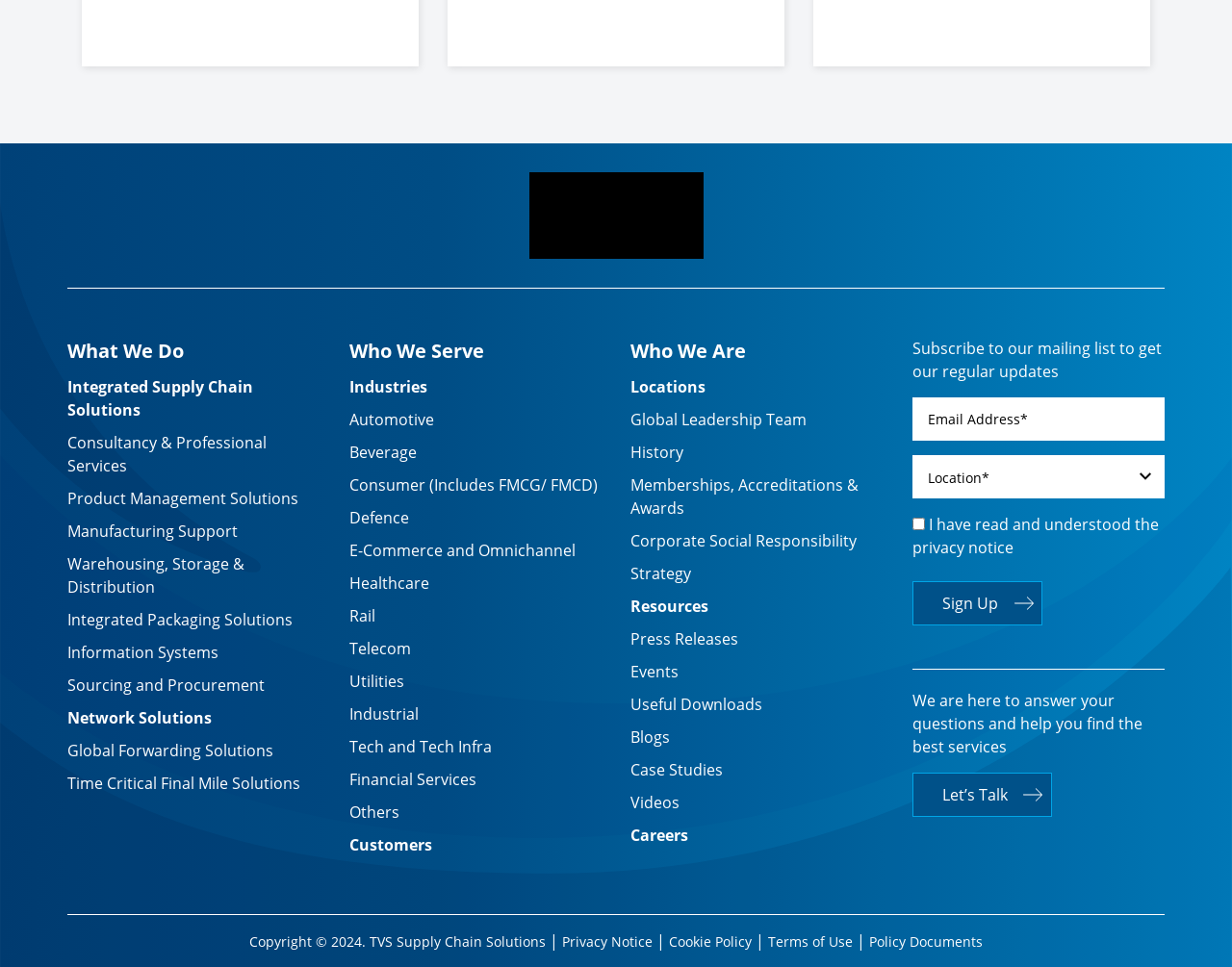Identify the bounding box of the UI element that matches this description: "Industrial".

[0.283, 0.726, 0.339, 0.75]